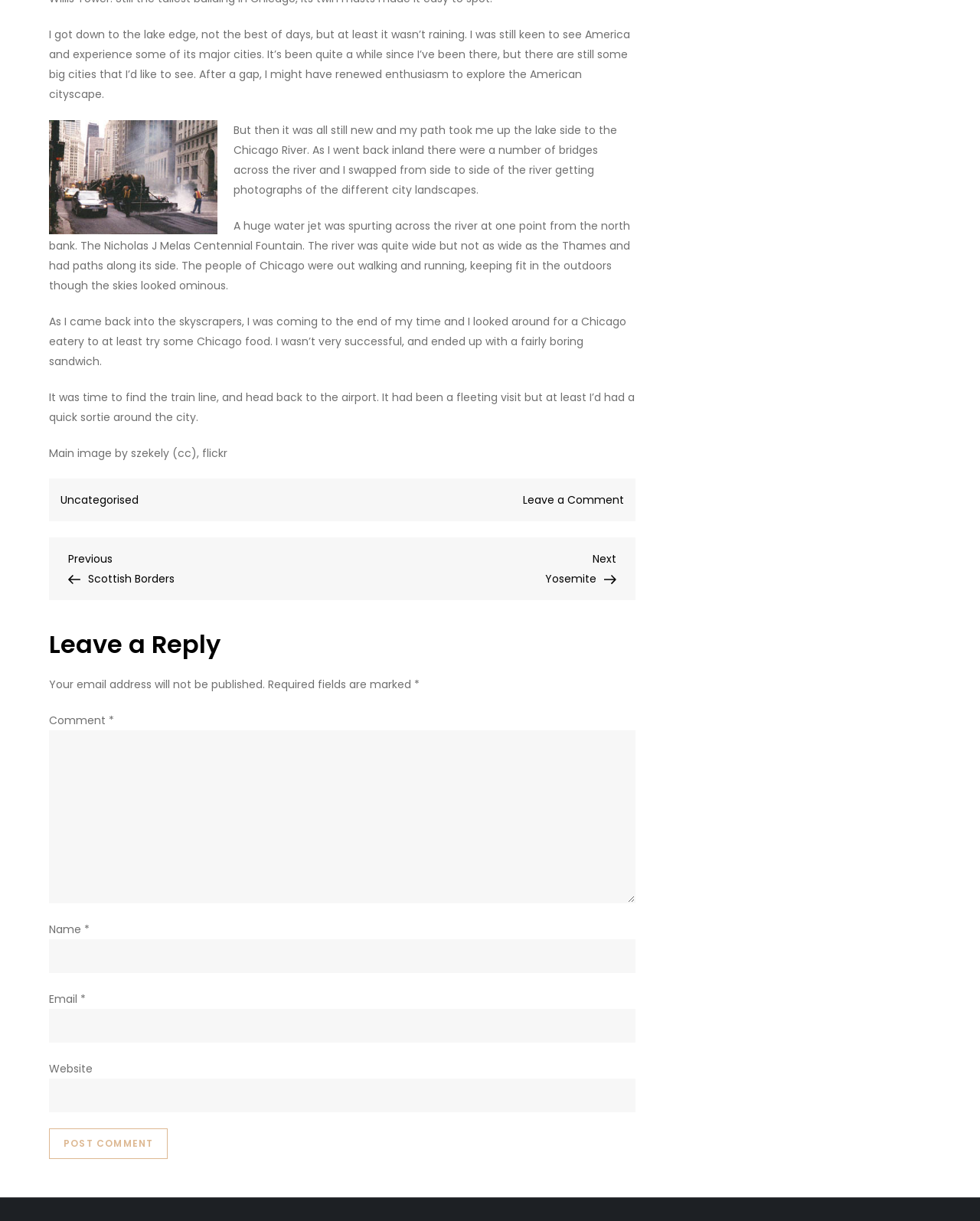Please identify the bounding box coordinates of the area that needs to be clicked to follow this instruction: "Check the 'About Us' page".

None